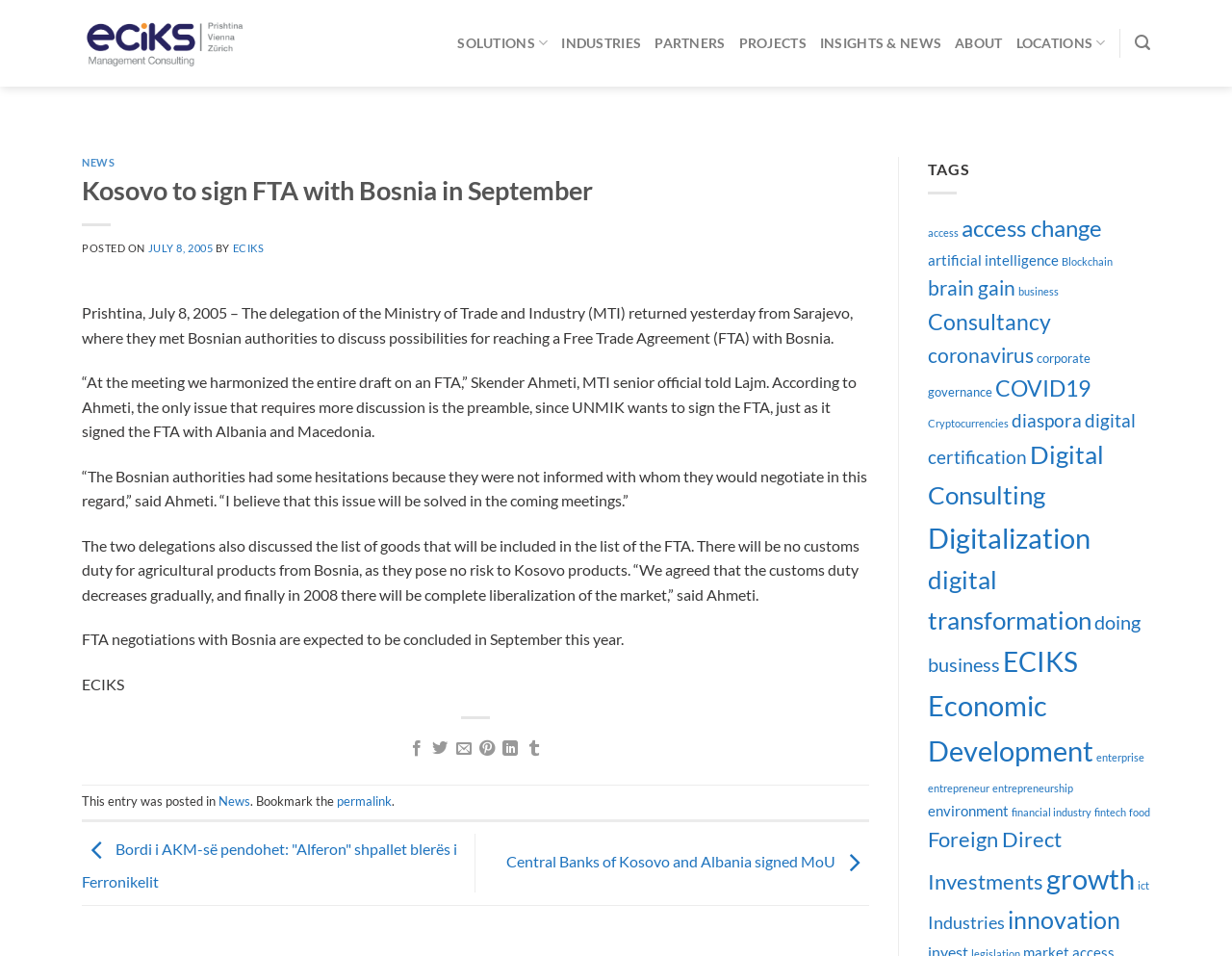Locate the bounding box coordinates of the element that should be clicked to fulfill the instruction: "View cart".

None